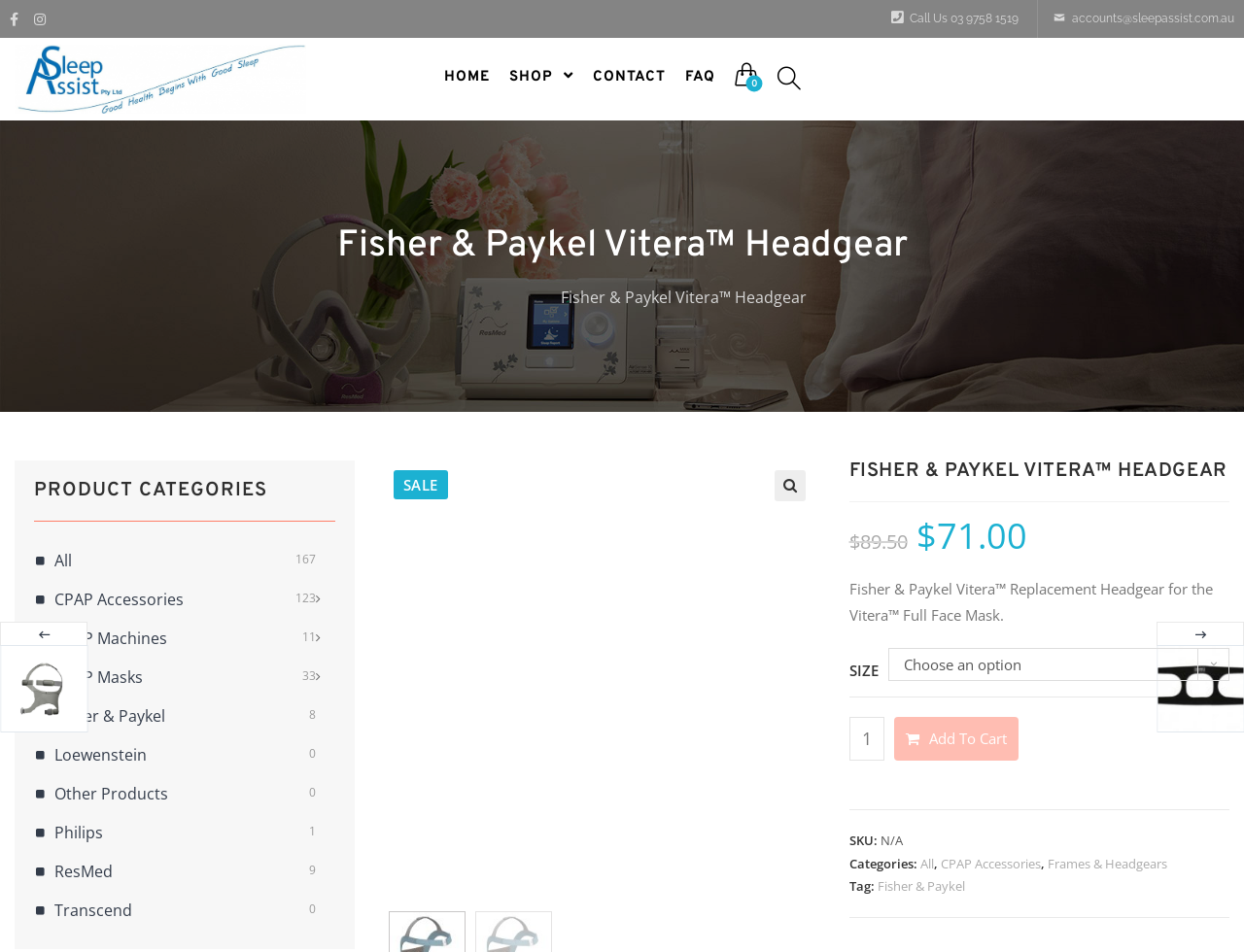What is the price of the Fisher & Paykel Vitera Headgear? Observe the screenshot and provide a one-word or short phrase answer.

$71.00